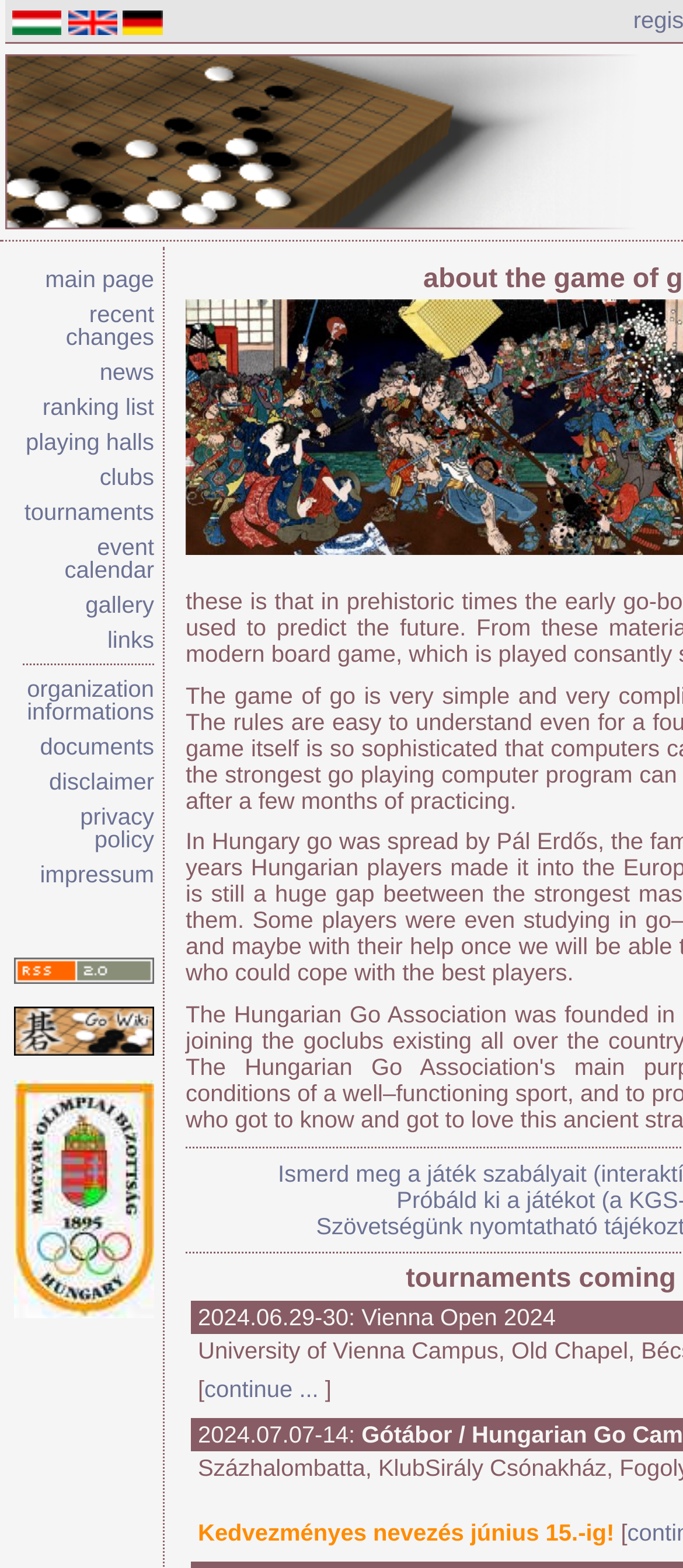What is the purpose of the separator element?
Deliver a detailed and extensive answer to the question.

The separator element is located between two groups of links, and its orientation is horizontal. Therefore, I can infer that its purpose is to separate the links into different categories or sections.